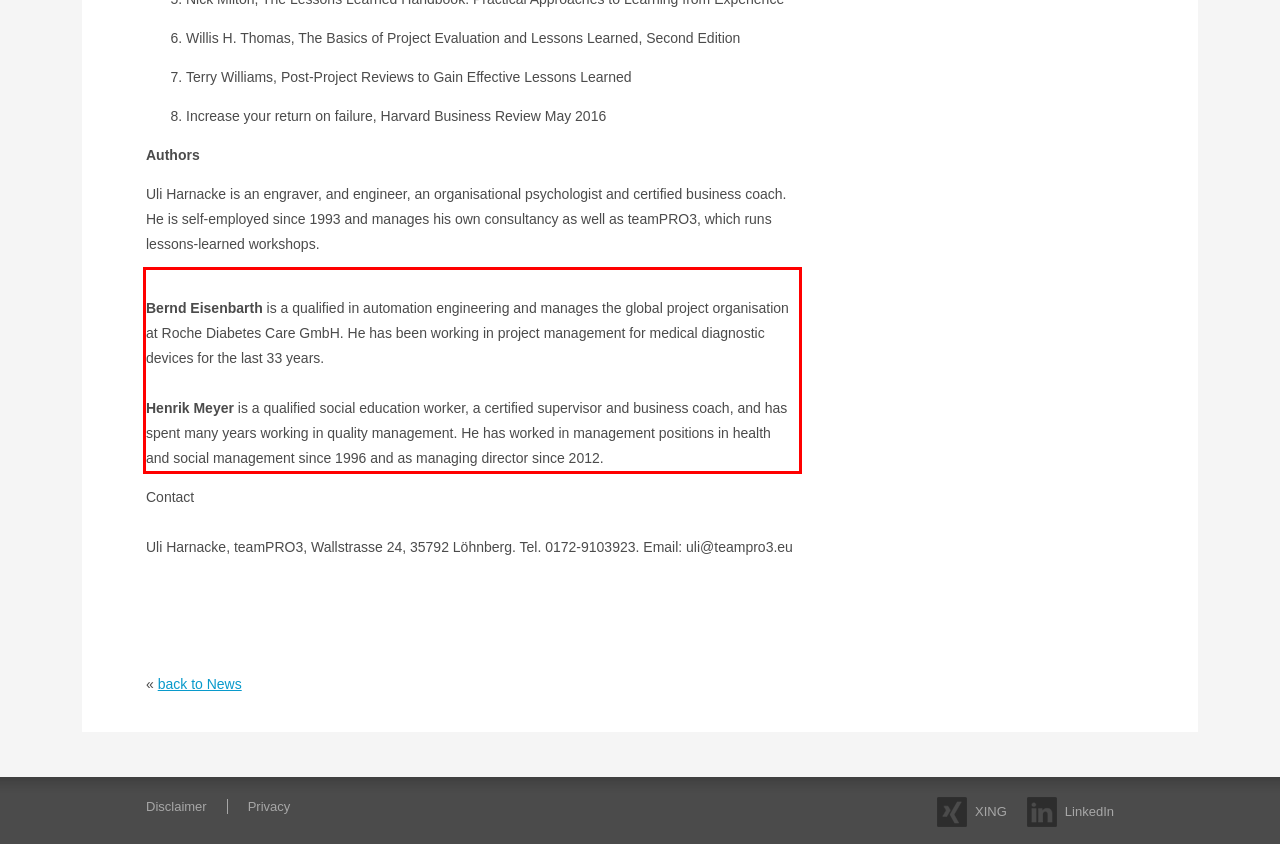Given a screenshot of a webpage with a red bounding box, extract the text content from the UI element inside the red bounding box.

Bernd Eisenbarth is a qualified in automation engineering and manages the global project organisation at Roche Diabetes Care GmbH. He has been working in project management for medical diagnostic devices for the last 33 years. Henrik Meyer is a qualified social education worker, a certified supervisor and business coach, and has spent many years working in quality management. He has worked in management positions in health and social management since 1996 and as managing director since 2012.